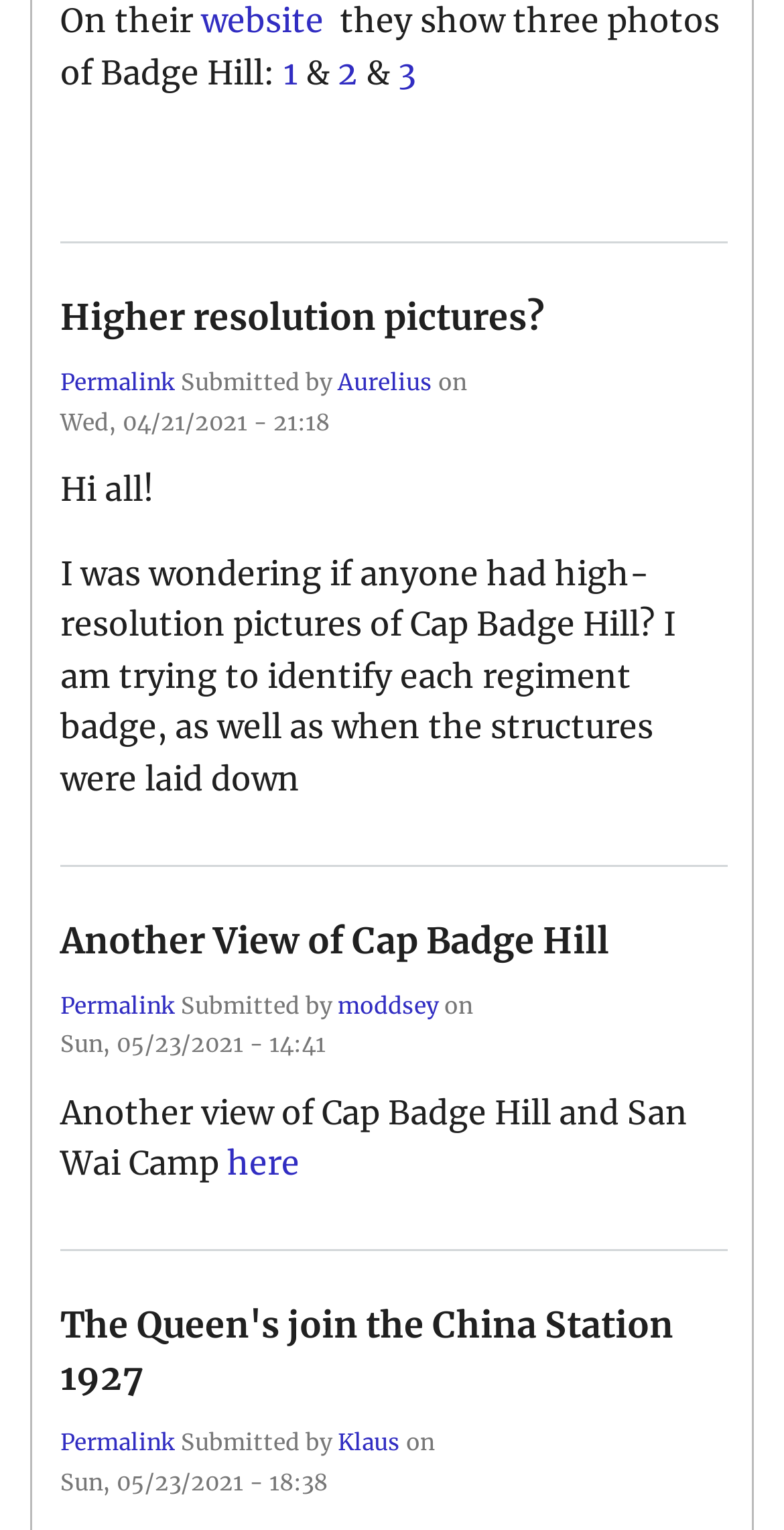What is the topic of the first article?
Refer to the image and provide a thorough answer to the question.

The first article is about Badge Hill, as indicated by the text 'On their website they show three photos of Badge Hill:'